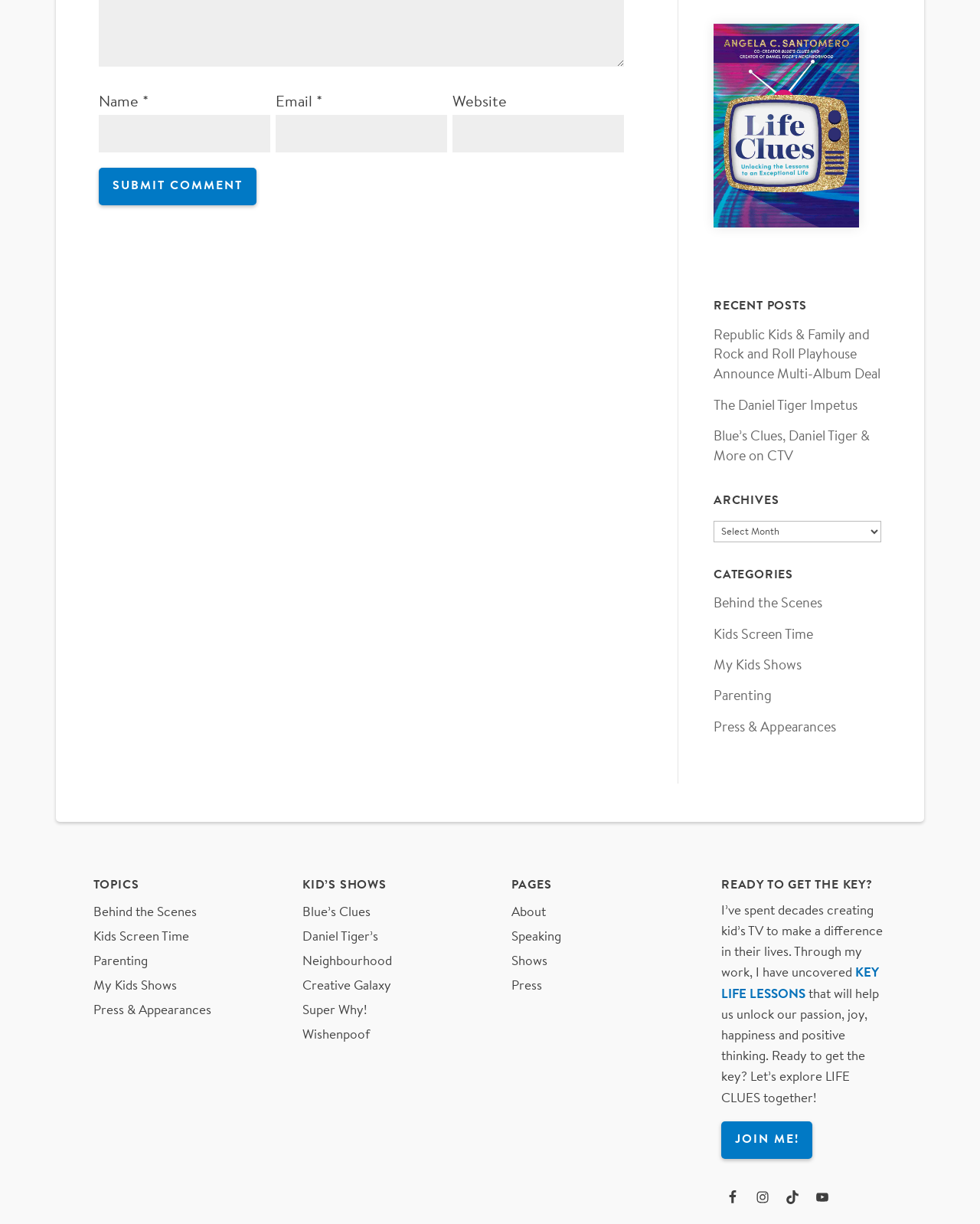Pinpoint the bounding box coordinates of the element you need to click to execute the following instruction: "Follow on Facebook". The bounding box should be represented by four float numbers between 0 and 1, in the format [left, top, right, bottom].

[0.741, 0.967, 0.762, 0.99]